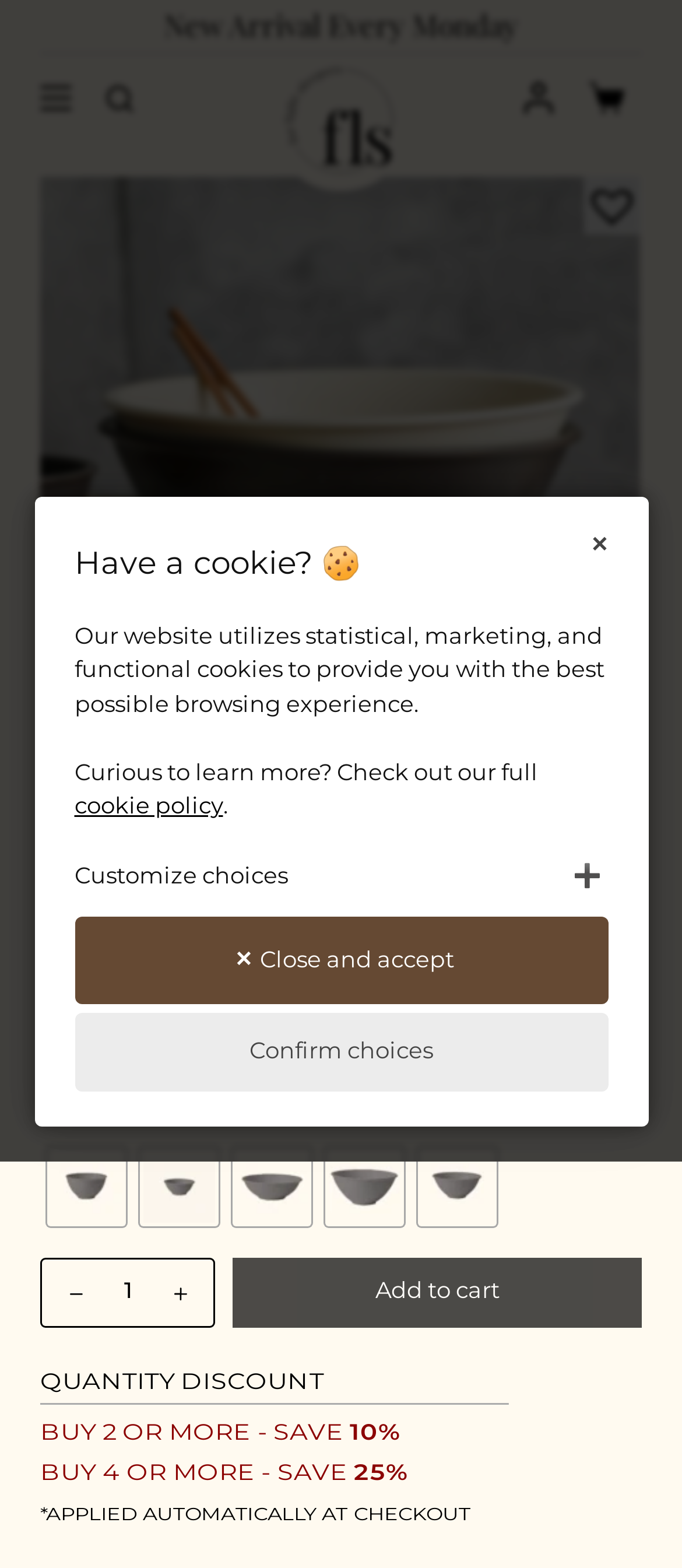Please determine the bounding box coordinates for the element that should be clicked to follow these instructions: "Search for products".

[0.157, 0.054, 0.196, 0.071]